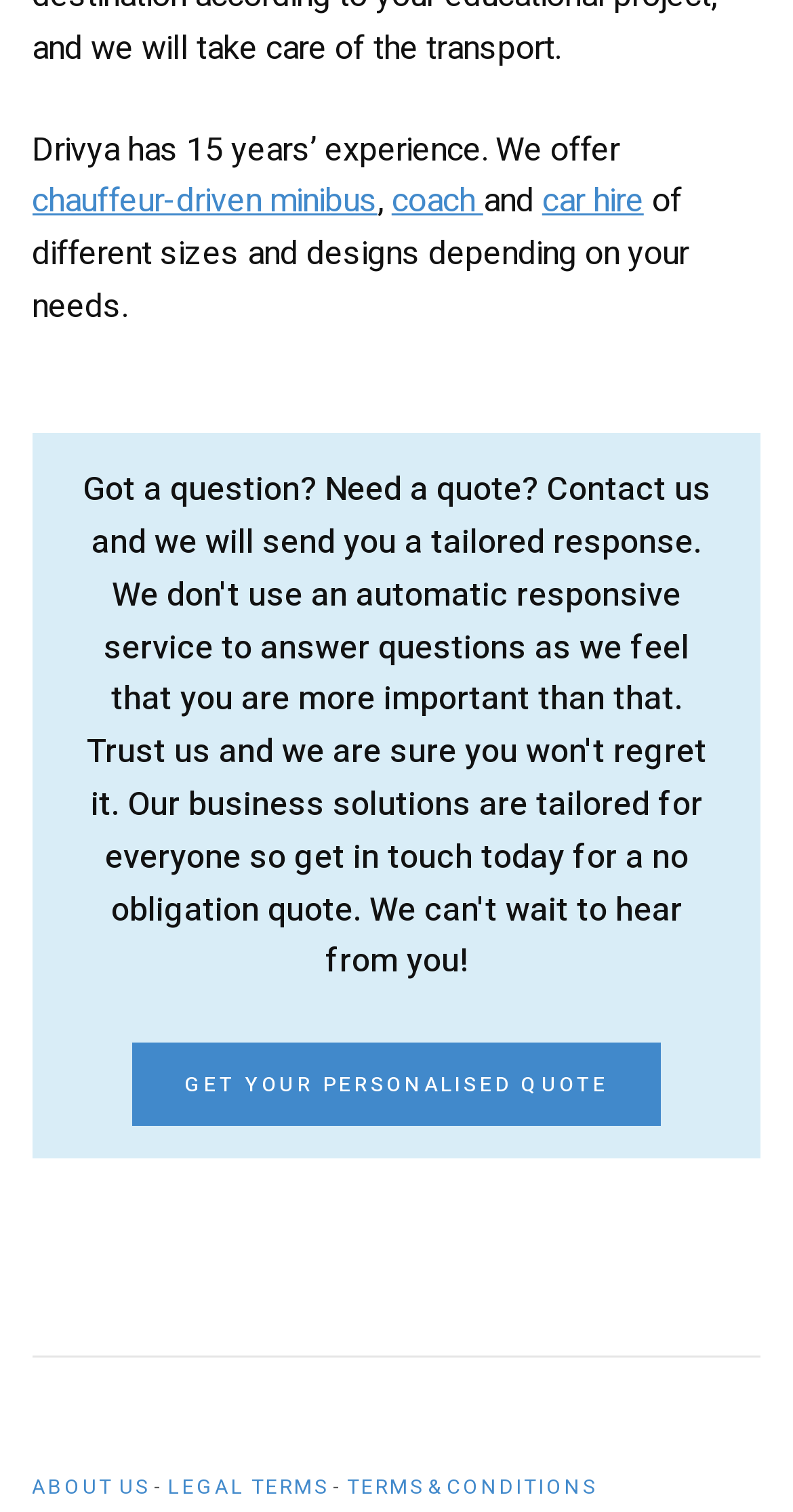What is the purpose of the webpage?
Answer the question in as much detail as possible.

Based on the content of the webpage, it appears that the primary purpose of the webpage is to allow users to hire vehicles, such as minibuses, coaches, and cars, and to provide a personalized quote for their needs.